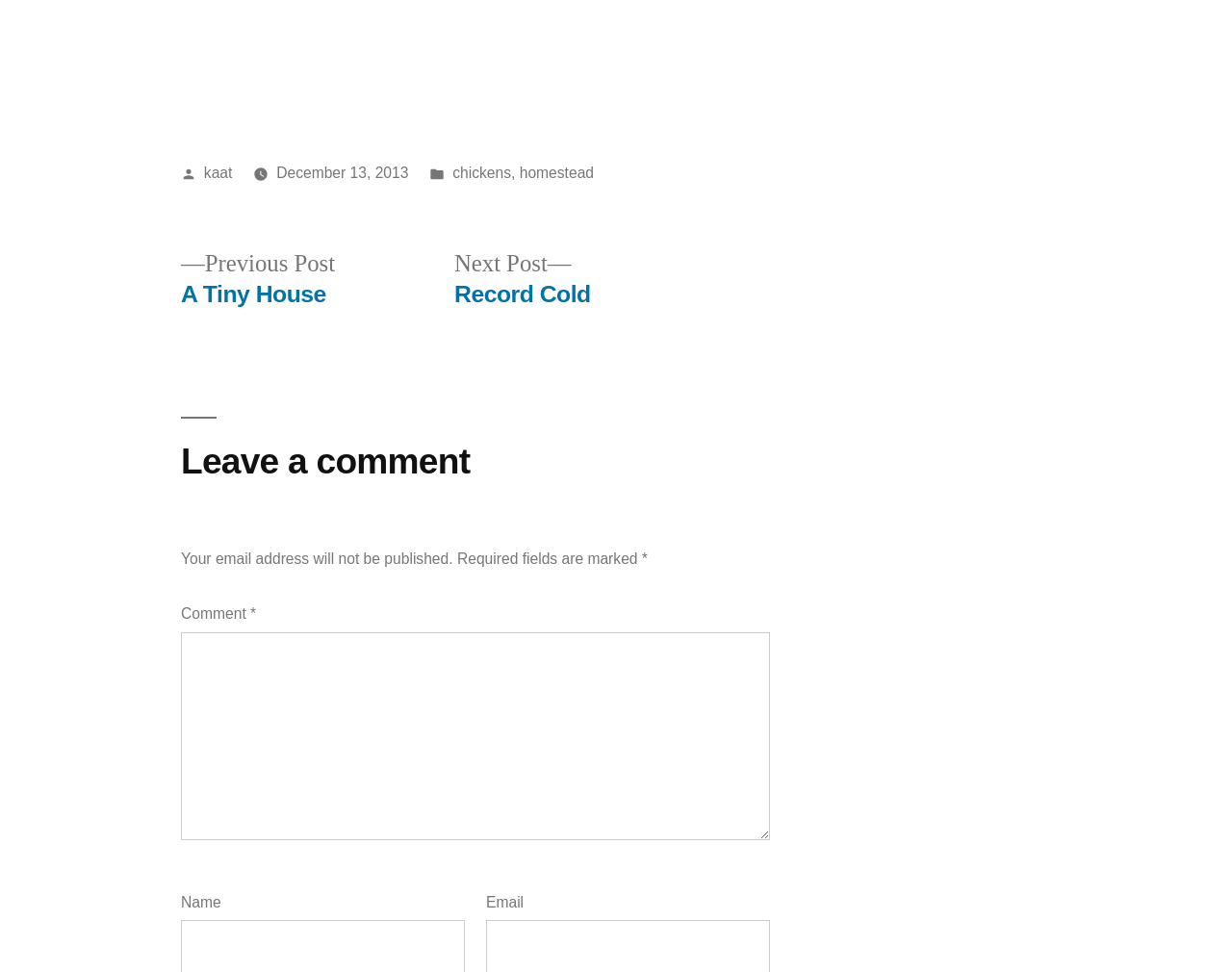What is the author of the post?
Please answer the question as detailed as possible.

The author of the post can be found in the footer section, where it says 'Posted by kaat'.